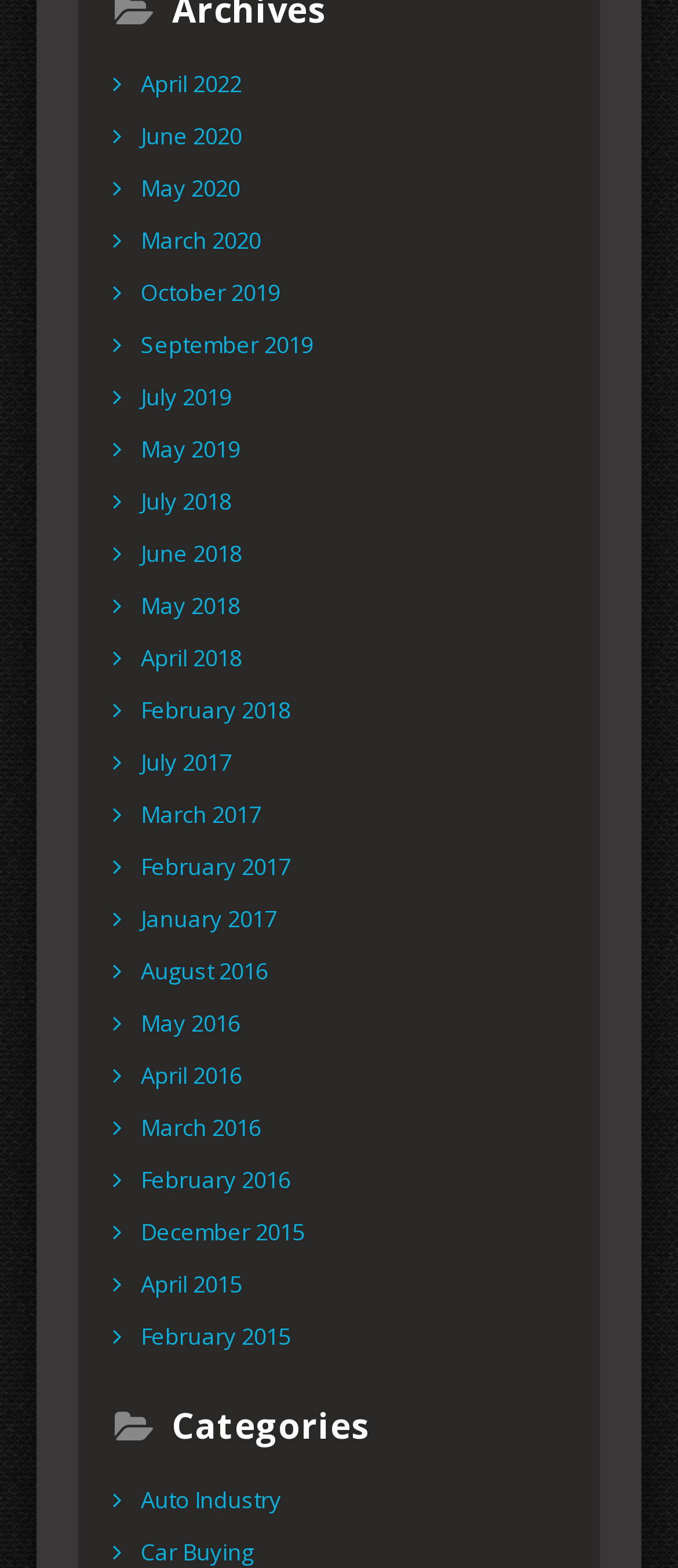Answer the question below in one word or phrase:
How many links are available on this webpage?

30